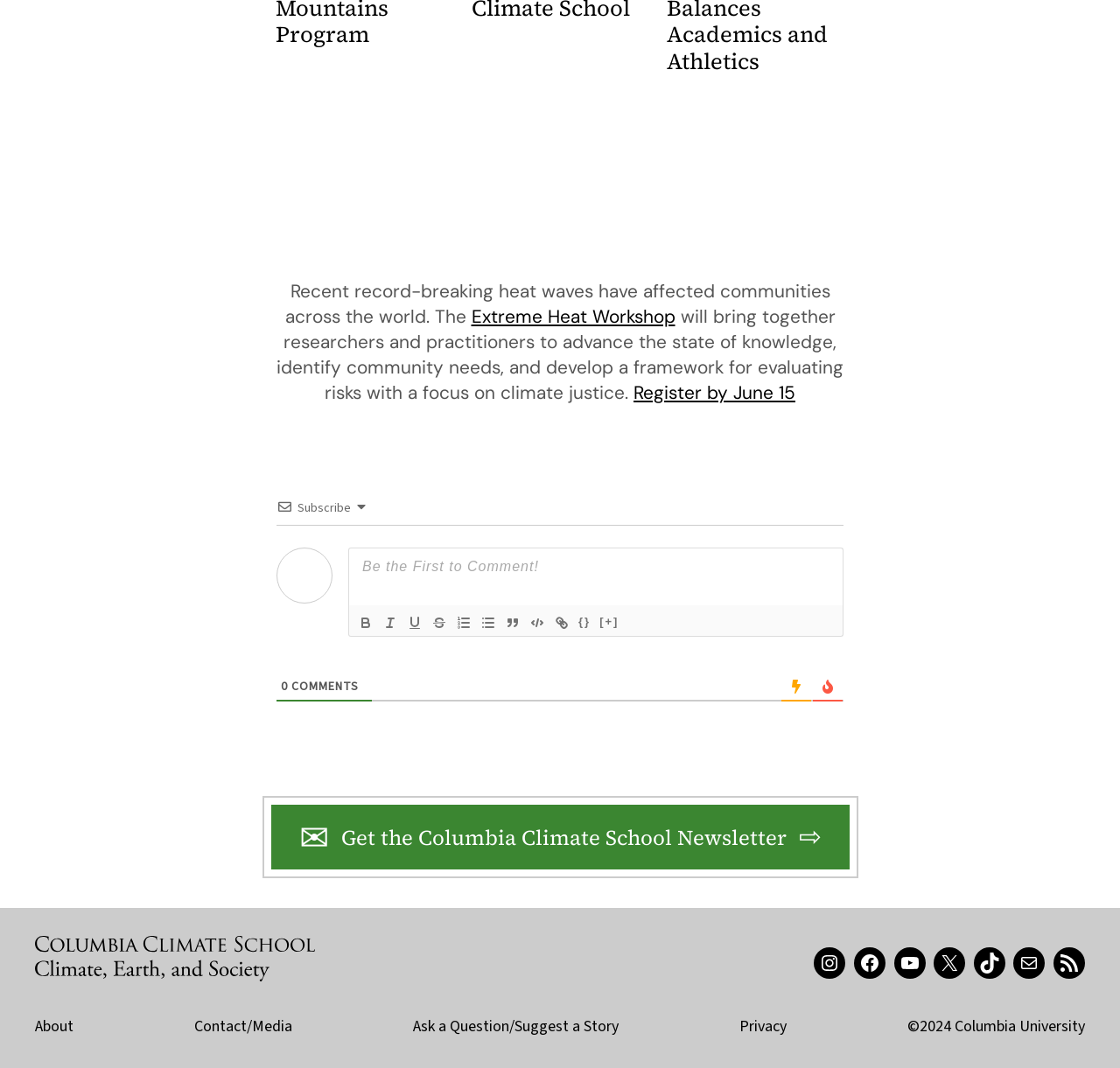What is the deadline to register for the Extreme Heat Workshop?
Look at the webpage screenshot and answer the question with a detailed explanation.

The deadline to register for the Extreme Heat Workshop is mentioned in the text 'Register by June 15'.